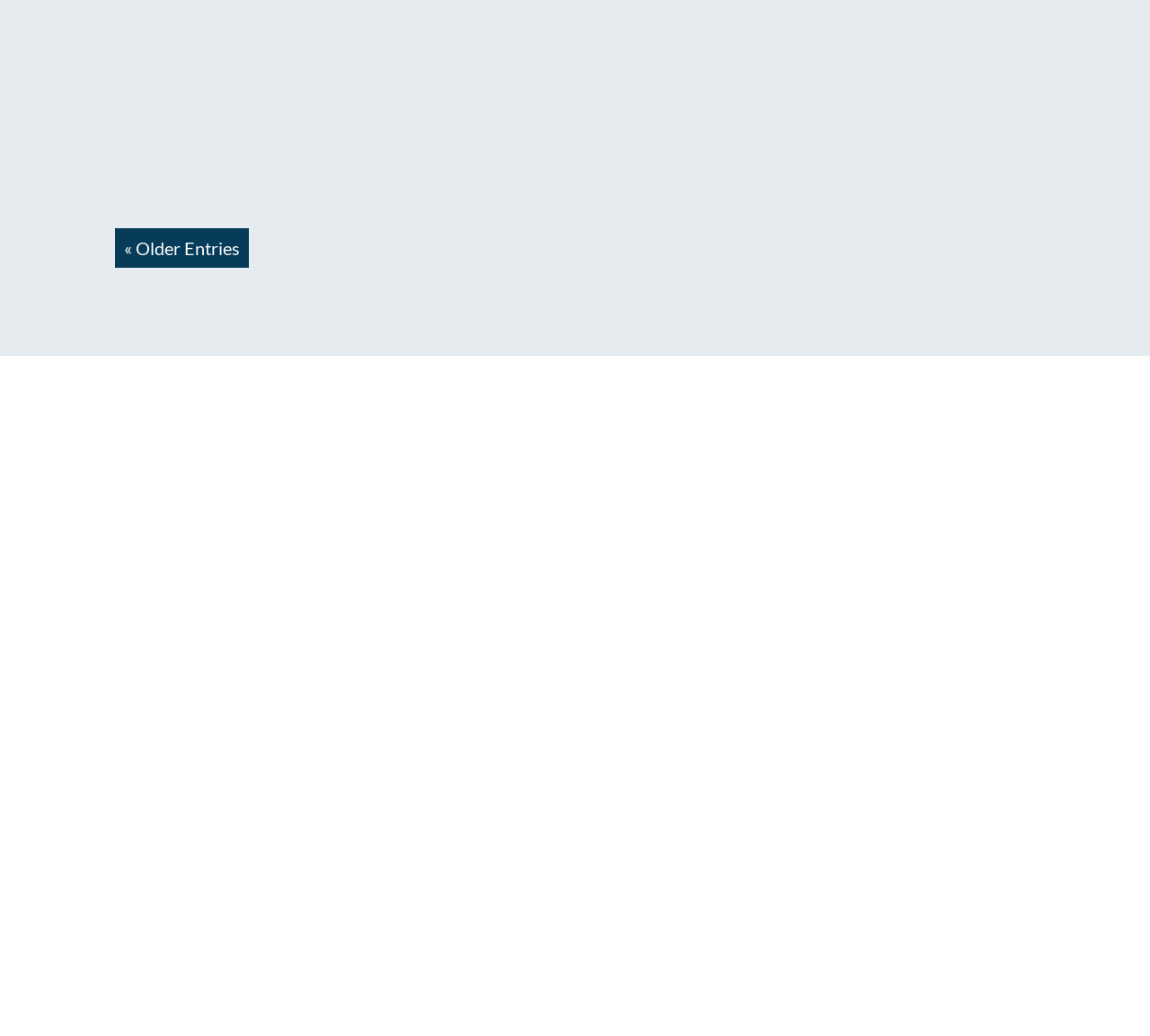Give a short answer to this question using one word or a phrase:
What is the location of the office?

6 Bay Terrace, Shute Harbour QLD 4802